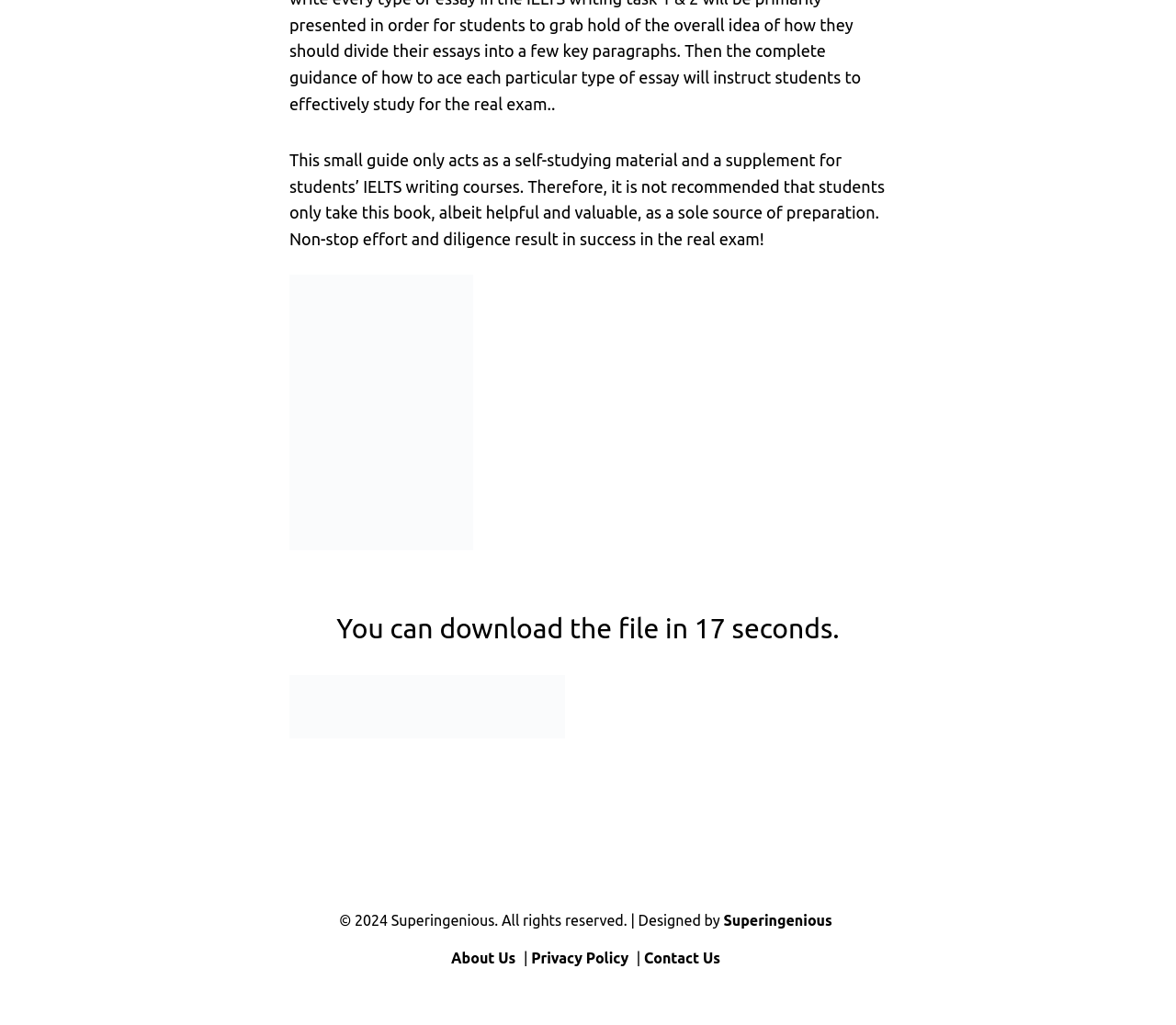Predict the bounding box of the UI element that fits this description: "alt="Join Superingenious Telegram"".

[0.246, 0.705, 0.48, 0.723]